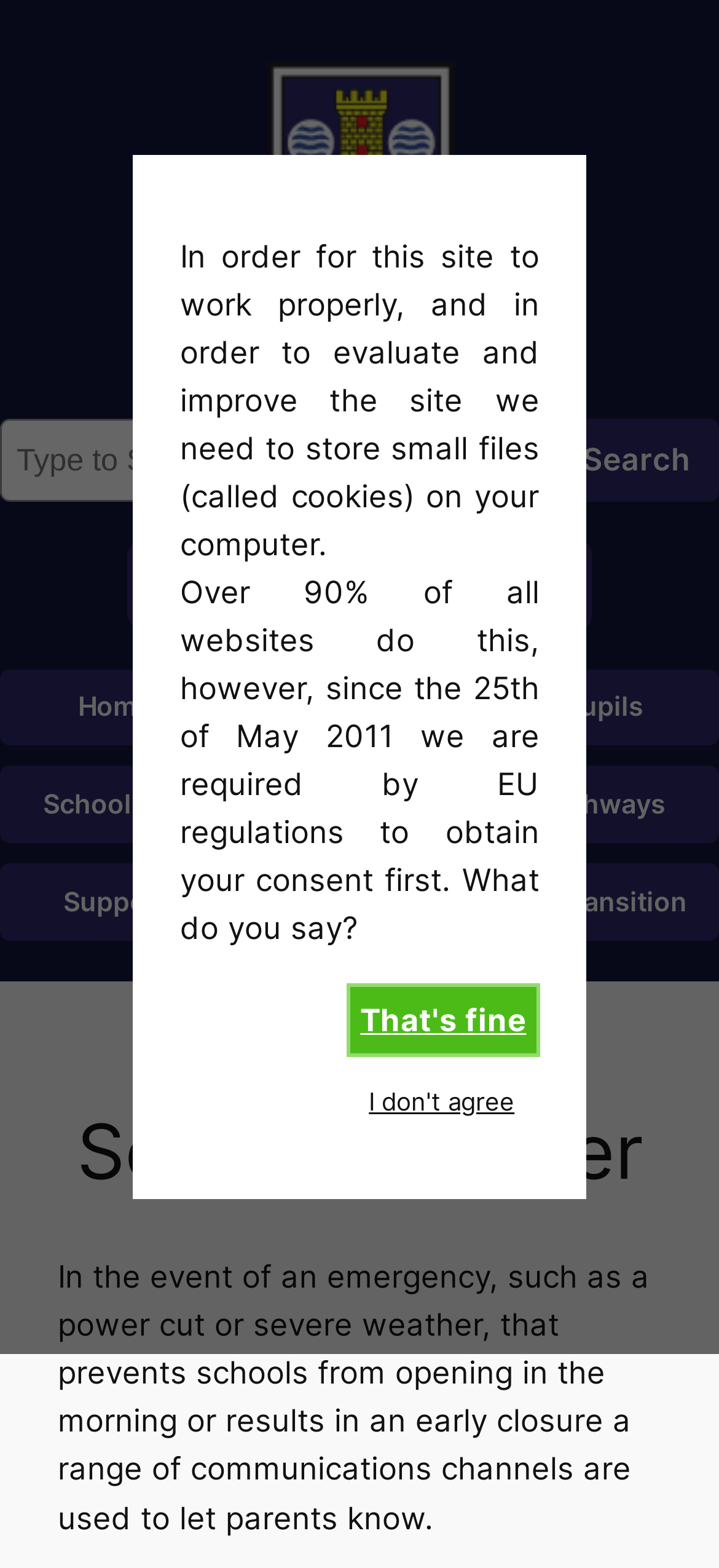Specify the bounding box coordinates of the area that needs to be clicked to achieve the following instruction: "View School Info".

[0.0, 0.489, 0.32, 0.538]